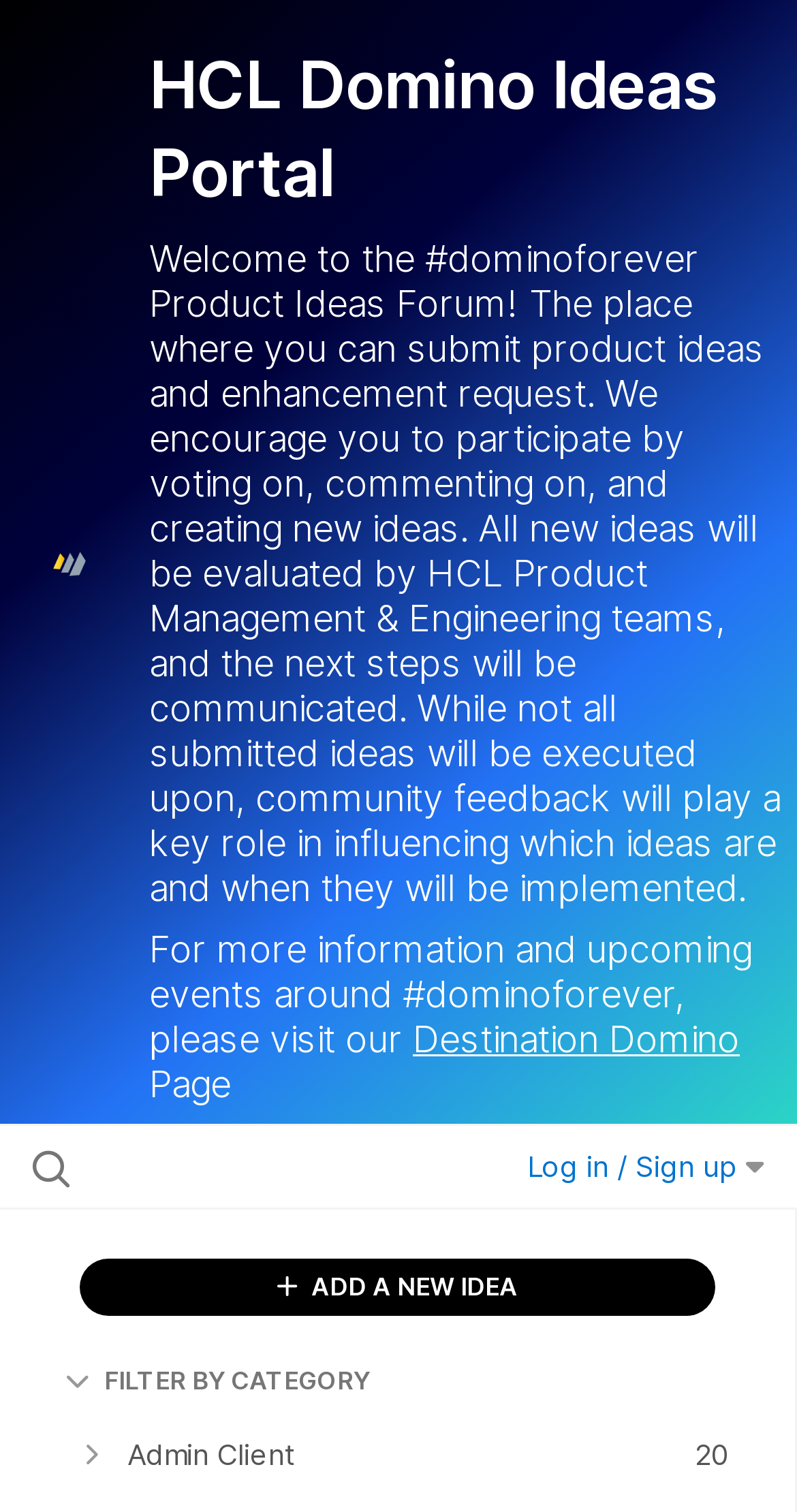Find the bounding box coordinates for the element described here: "parent_node: HCL Domino Ideas Portal".

[0.0, 0.359, 0.174, 0.386]